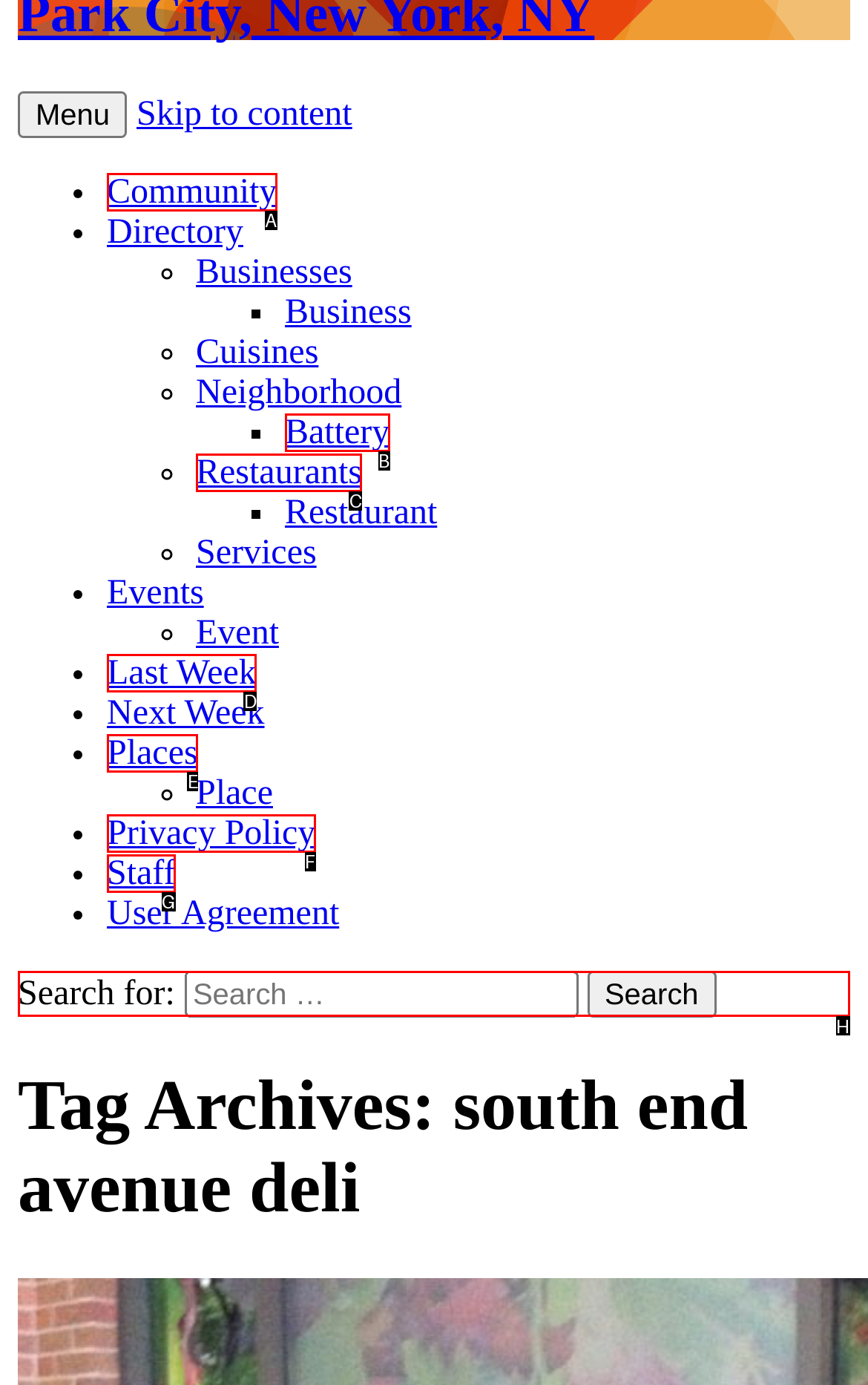Which HTML element should be clicked to complete the task: Search for something? Answer with the letter of the corresponding option.

H